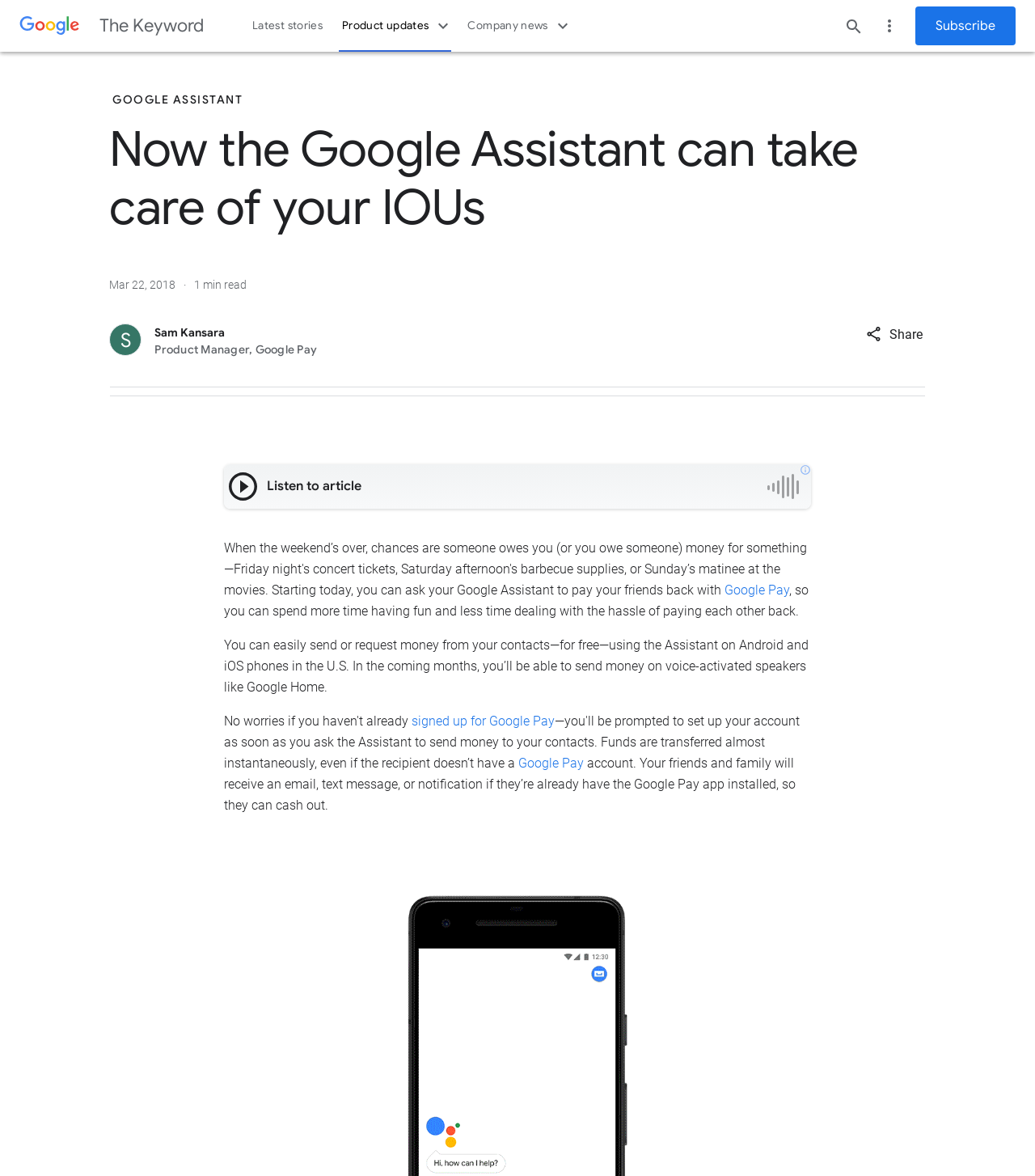Locate the coordinates of the bounding box for the clickable region that fulfills this instruction: "Play the article audio".

[0.216, 0.397, 0.254, 0.43]